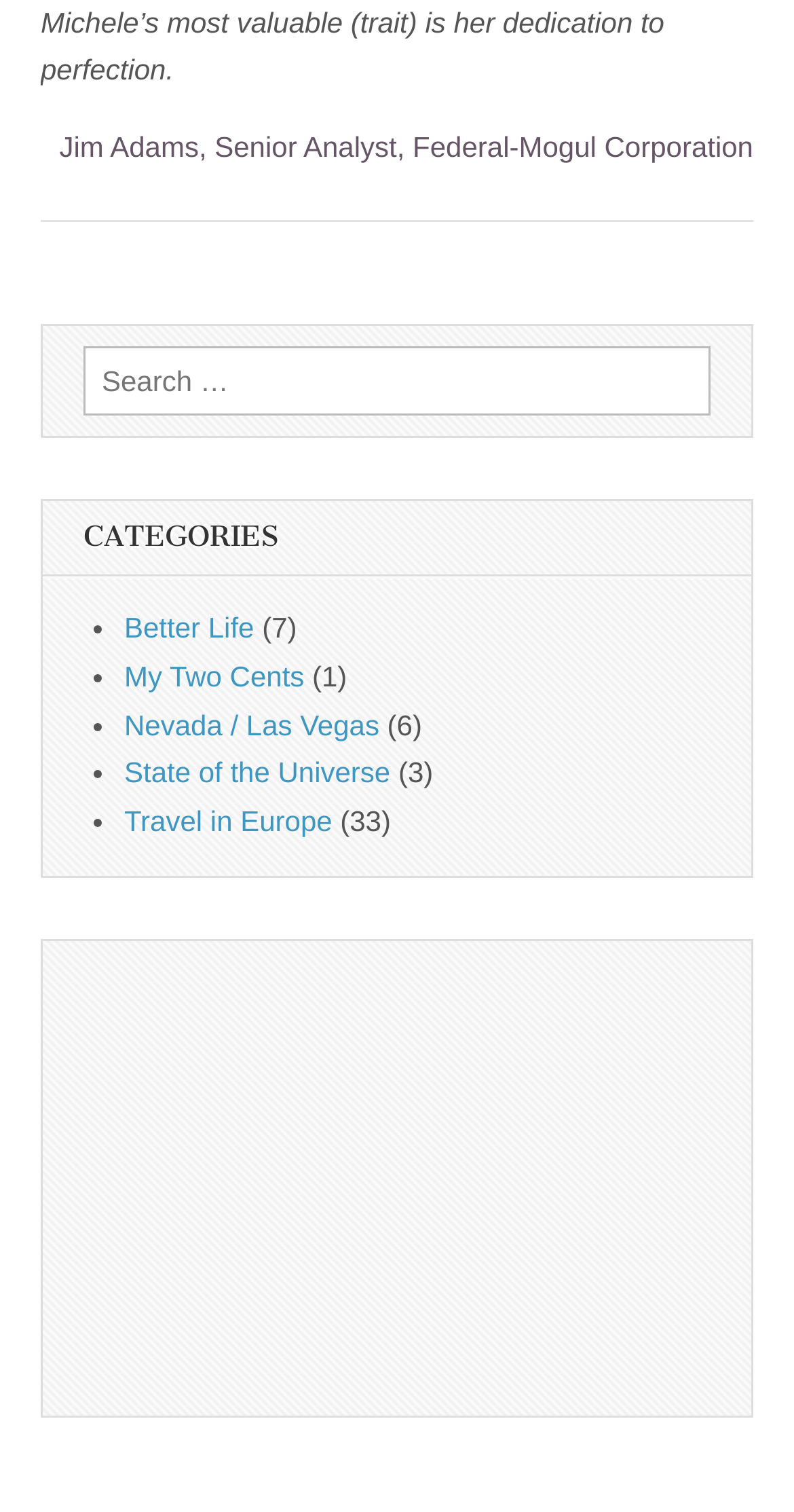What is the purpose of the search box?
Answer the question in a detailed and comprehensive manner.

The search box is located below the heading 'CATEGORIES' and has a label 'Search for:', indicating that it is used to search for categories.